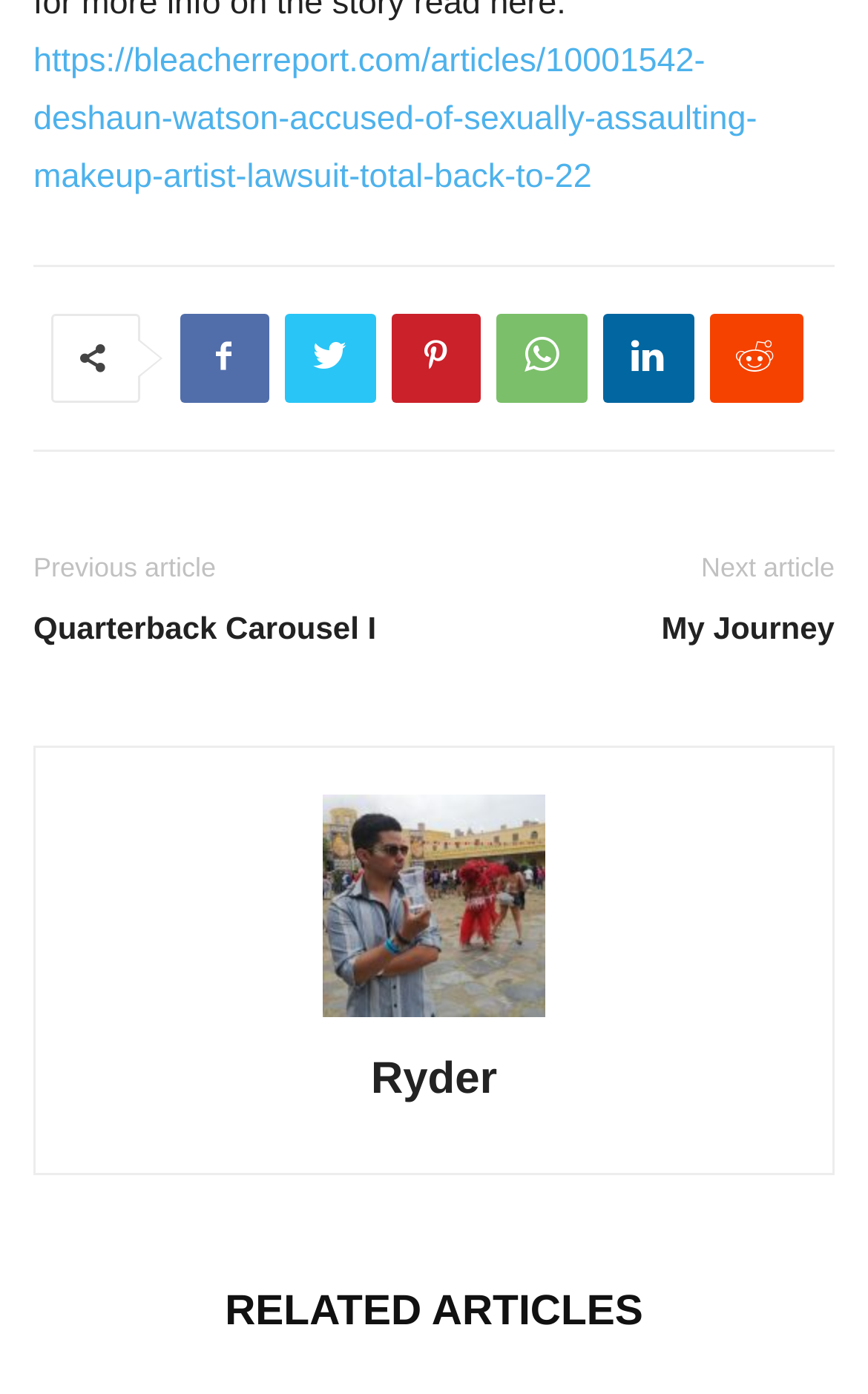How many social media links are in the footer?
Utilize the image to construct a detailed and well-explained answer.

In the footer section, there are six social media links represented by icons, which are '', '', '', '', '', and ''.